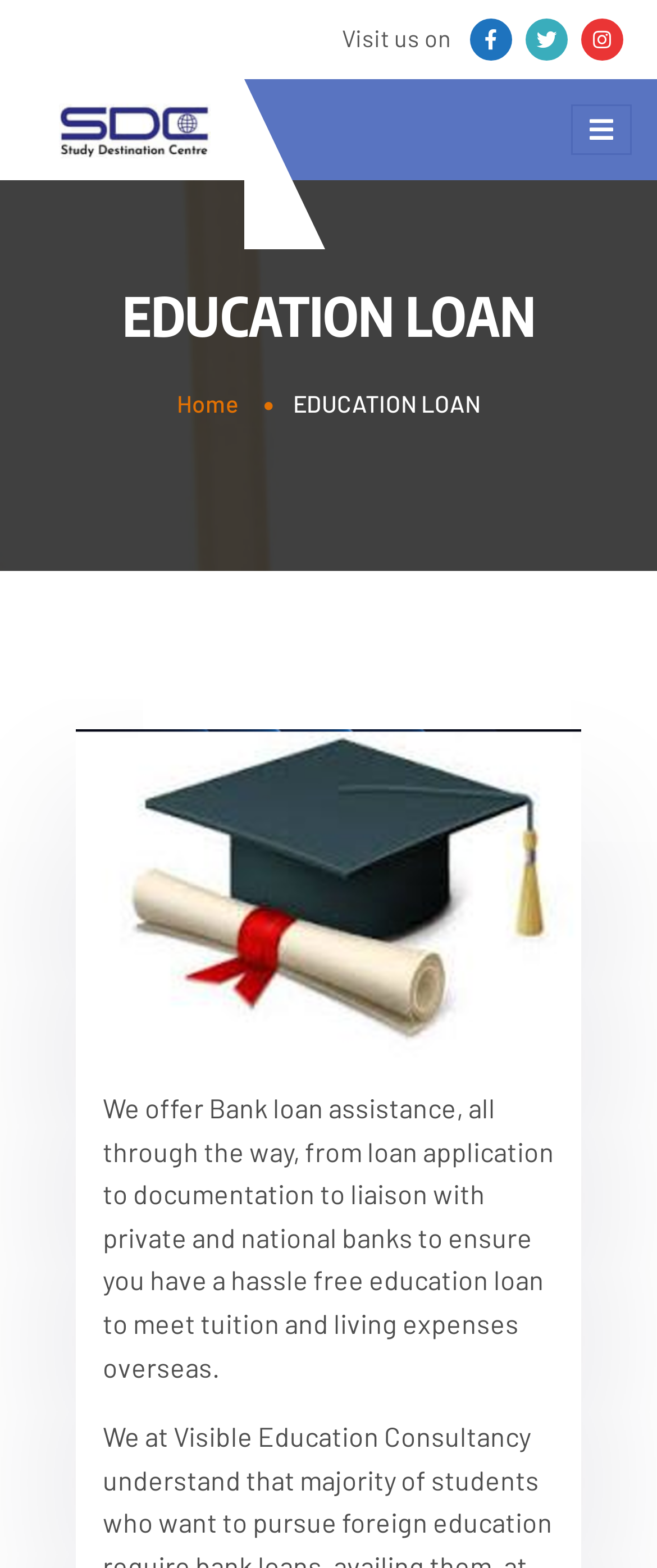Reply to the question with a single word or phrase:
How many social media links are present?

3